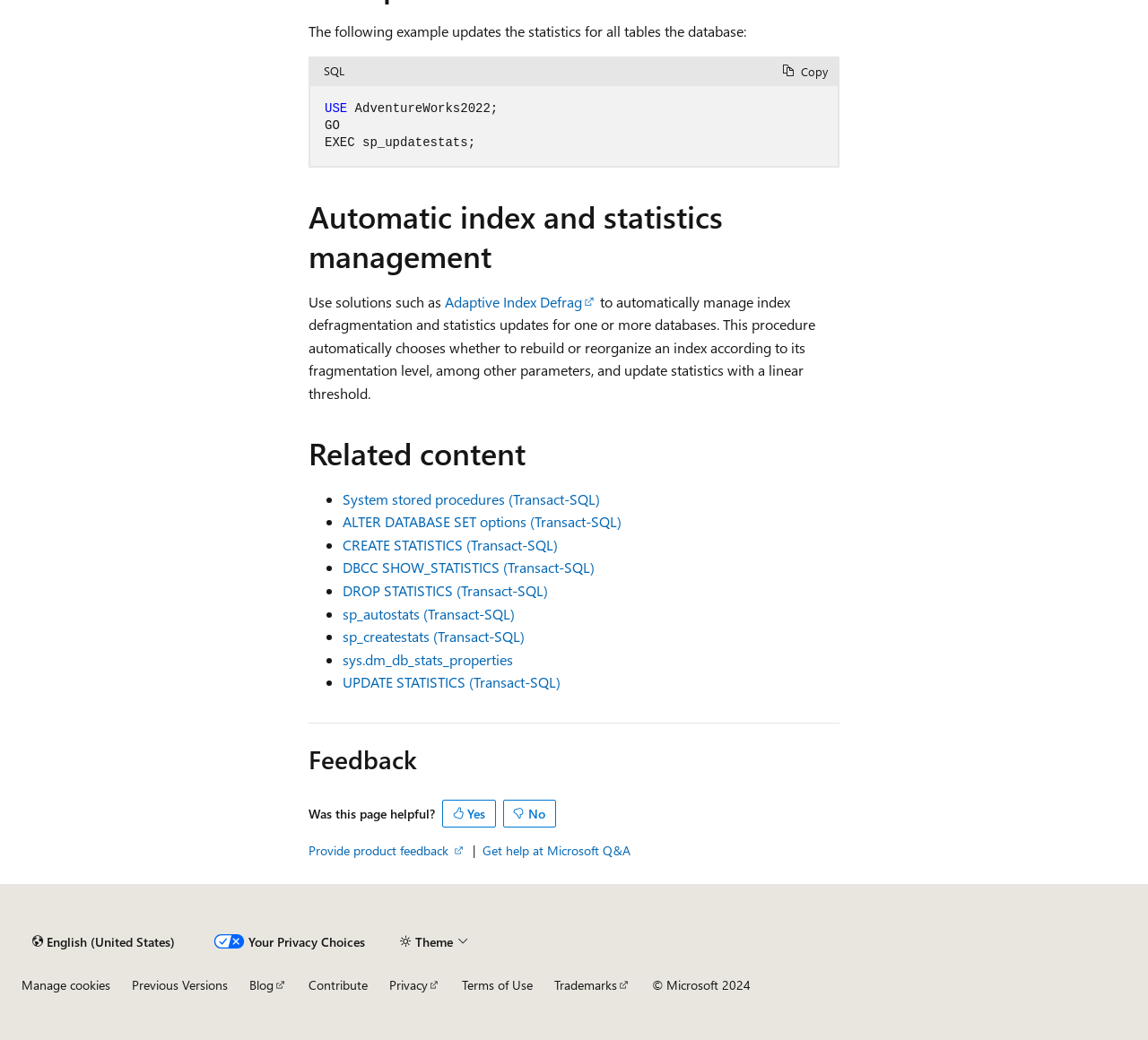Answer the following query concisely with a single word or phrase:
What is the topic of the section titled 'Automatic index and statistics management'?

Index defragmentation and statistics updates